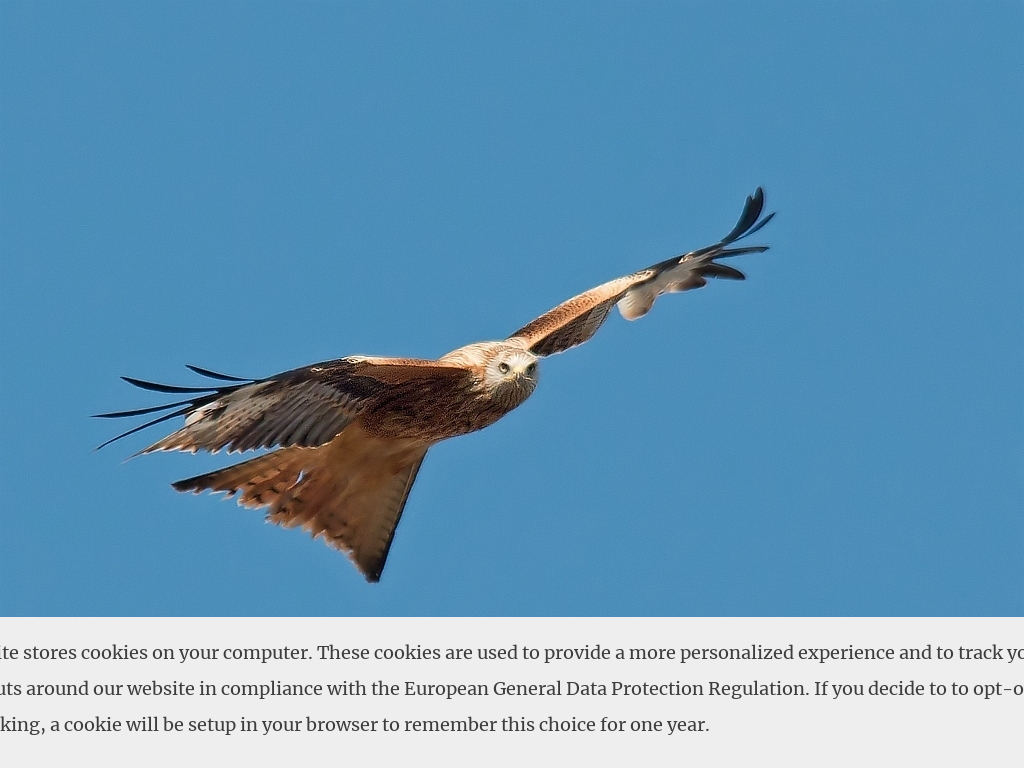Describe all the elements visible in the image meticulously.

The image captures a magnificent Red Kite (Milvus milvus) in flight against a clear blue sky. This medium-large bird of prey, known for its graceful soaring and distinctive forked tail, is predominantly found in Europe and northwest Africa. The Red Kite is recognized for its striking plumage, featuring a mix of rufous, brown, and white hues, which contribute to its elegance. These birds are often spotted in open landscapes, where they hunt for small mammals and carrion. The photo highlights the beauty and agility of the Red Kite, which is currently a rare sight in many parts of its range. This particular sighting was reported on a property in the Alentejo Region of Portugal, a region known for its diverse avian wildlife.